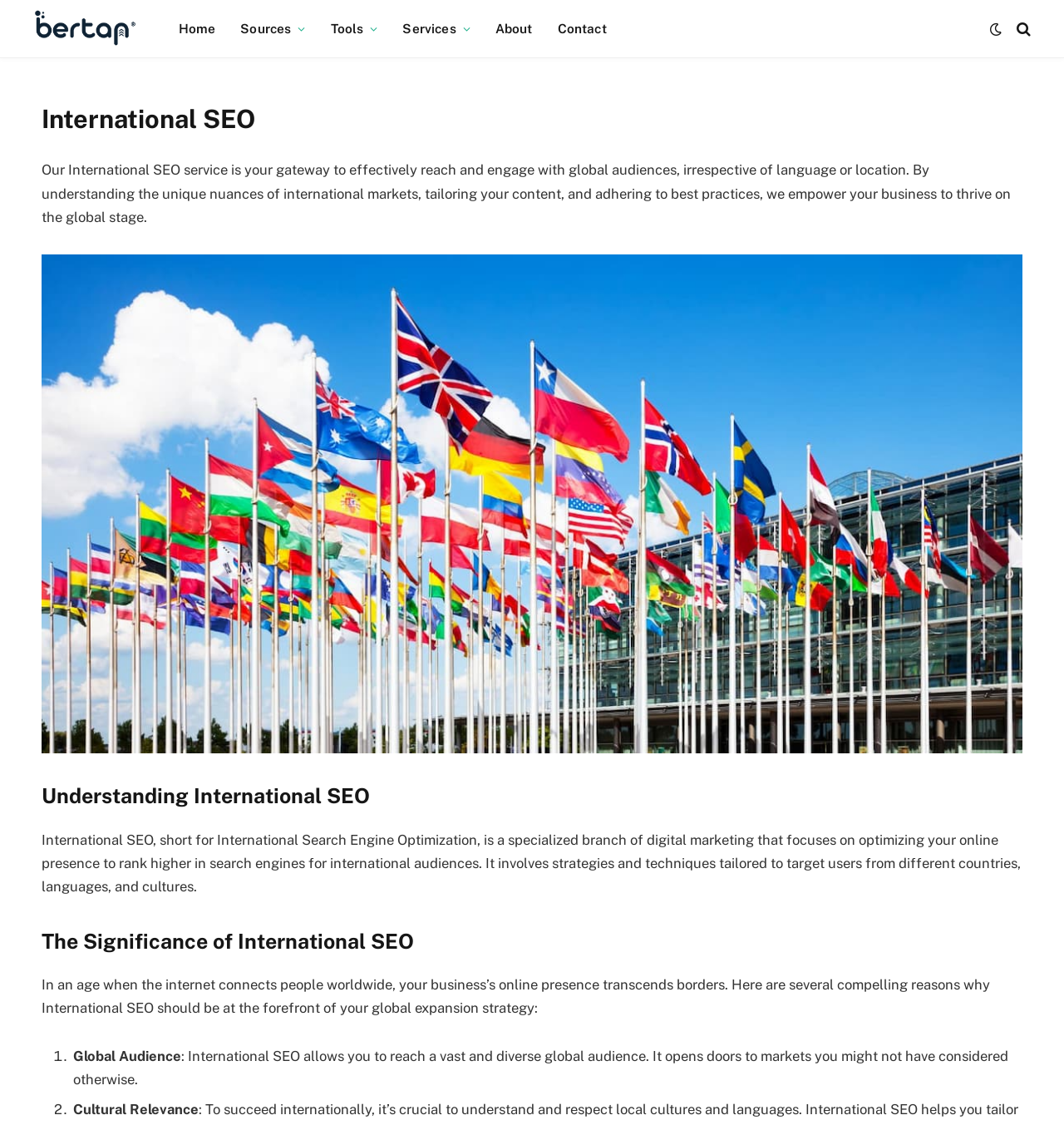What is the main service offered by this company?
Carefully analyze the image and provide a thorough answer to the question.

Based on the webpage content, the main service offered by this company is International SEO, which is a specialized branch of digital marketing that focuses on optimizing online presence to rank higher in search engines for international audiences.